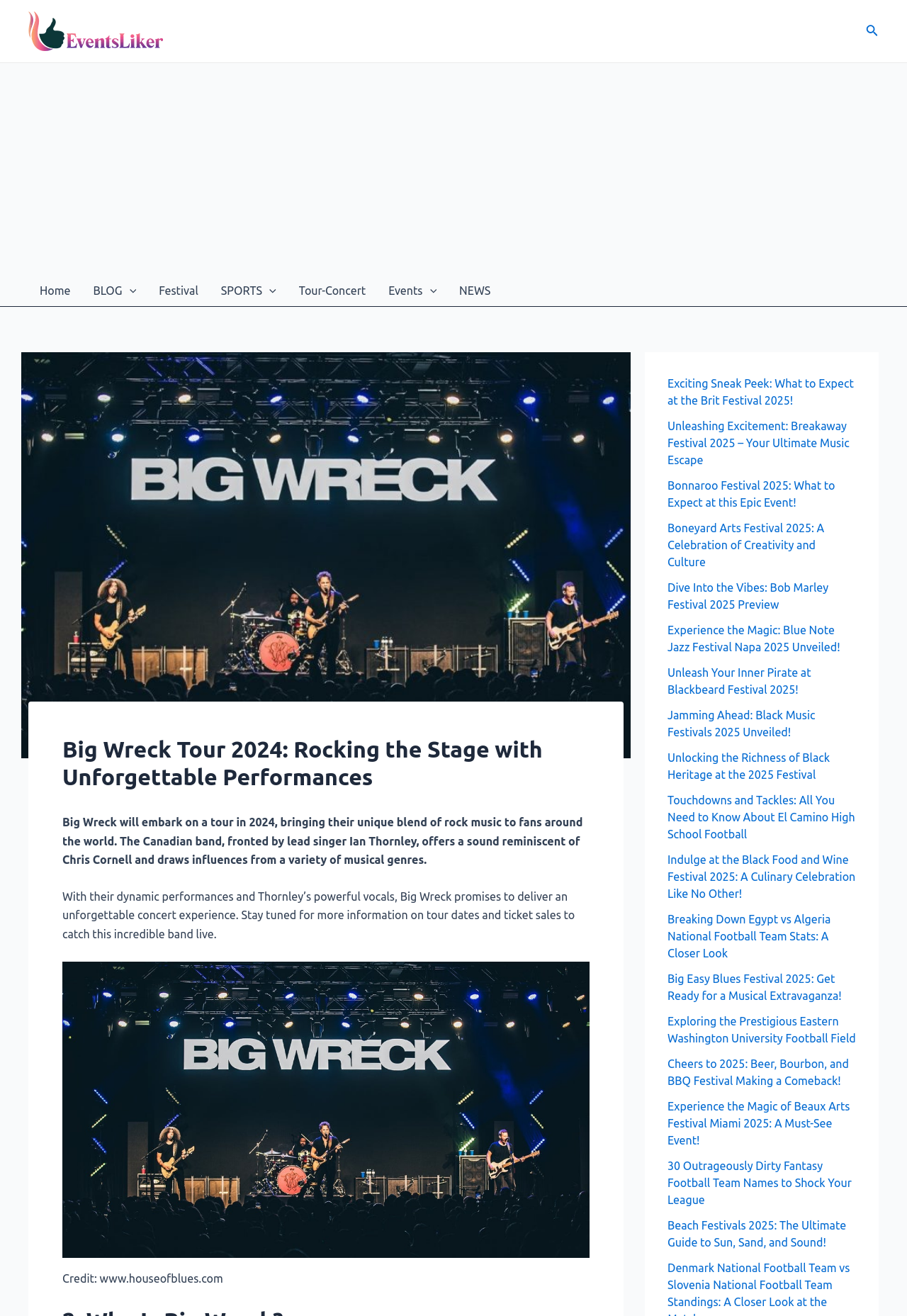Determine the bounding box coordinates for the area you should click to complete the following instruction: "Explore the Exciting Sneak Peek: What to Expect at the Brit Festival 2025!".

[0.736, 0.286, 0.941, 0.309]